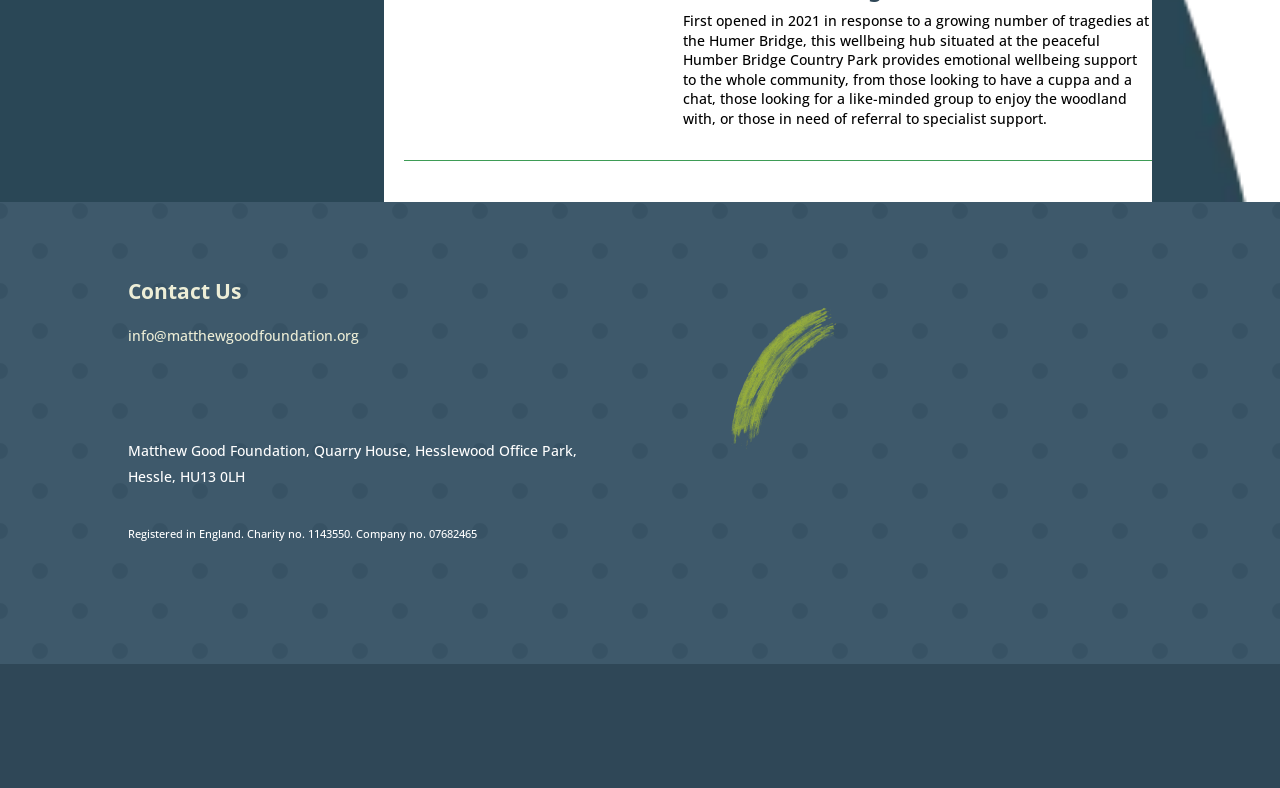Given the element description: "Follow", predict the bounding box coordinates of the UI element it refers to, using four float numbers between 0 and 1, i.e., [left, top, right, bottom].

[0.131, 0.469, 0.156, 0.51]